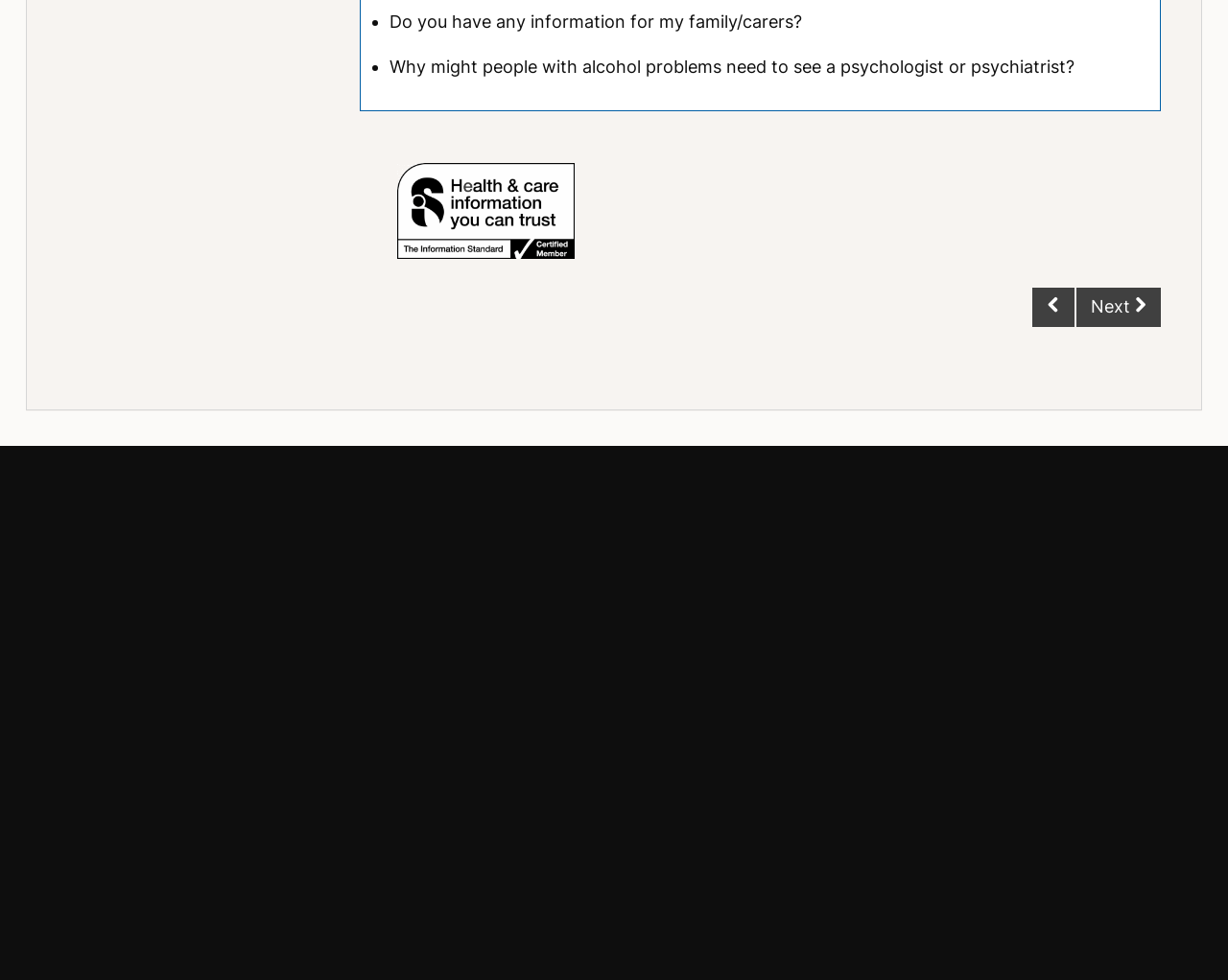Please reply with a single word or brief phrase to the question: 
What is the purpose of the 'Information Standard' image?

To indicate information standard